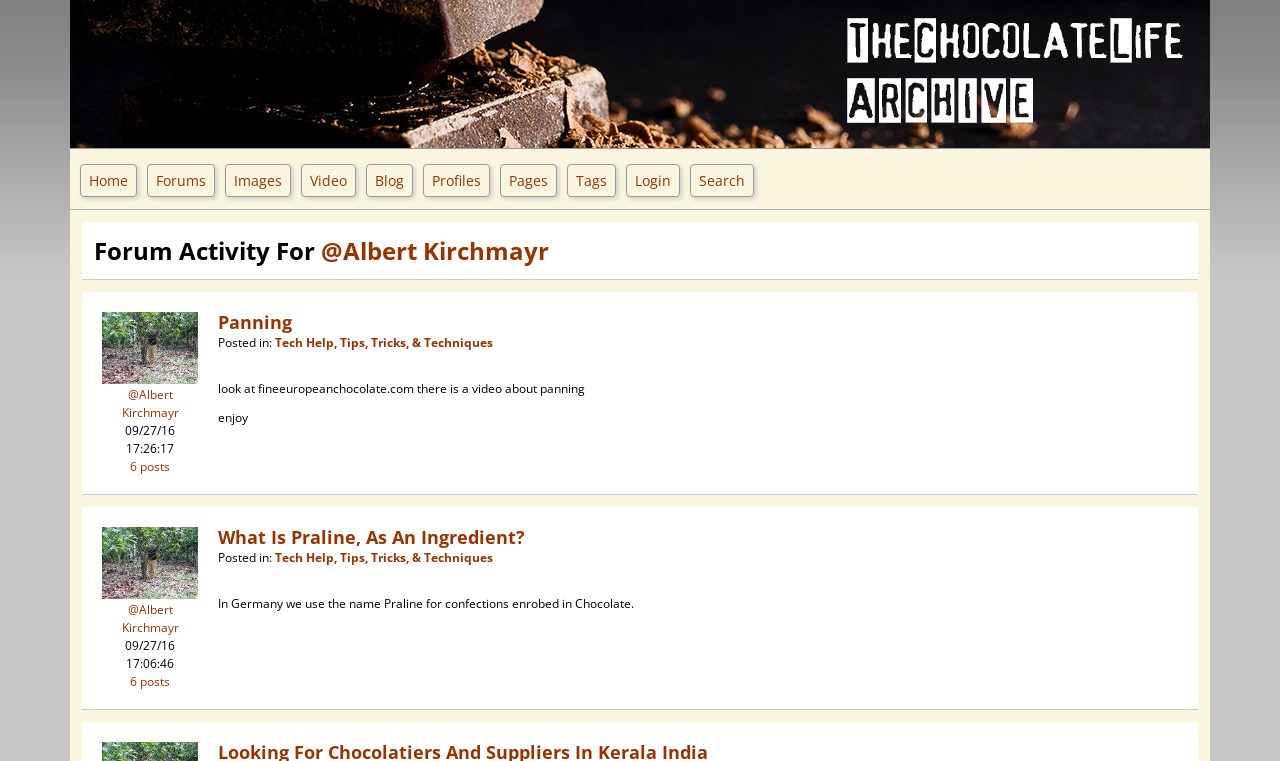Please specify the bounding box coordinates for the clickable region that will help you carry out the instruction: "Login to the website".

[0.489, 0.216, 0.531, 0.259]